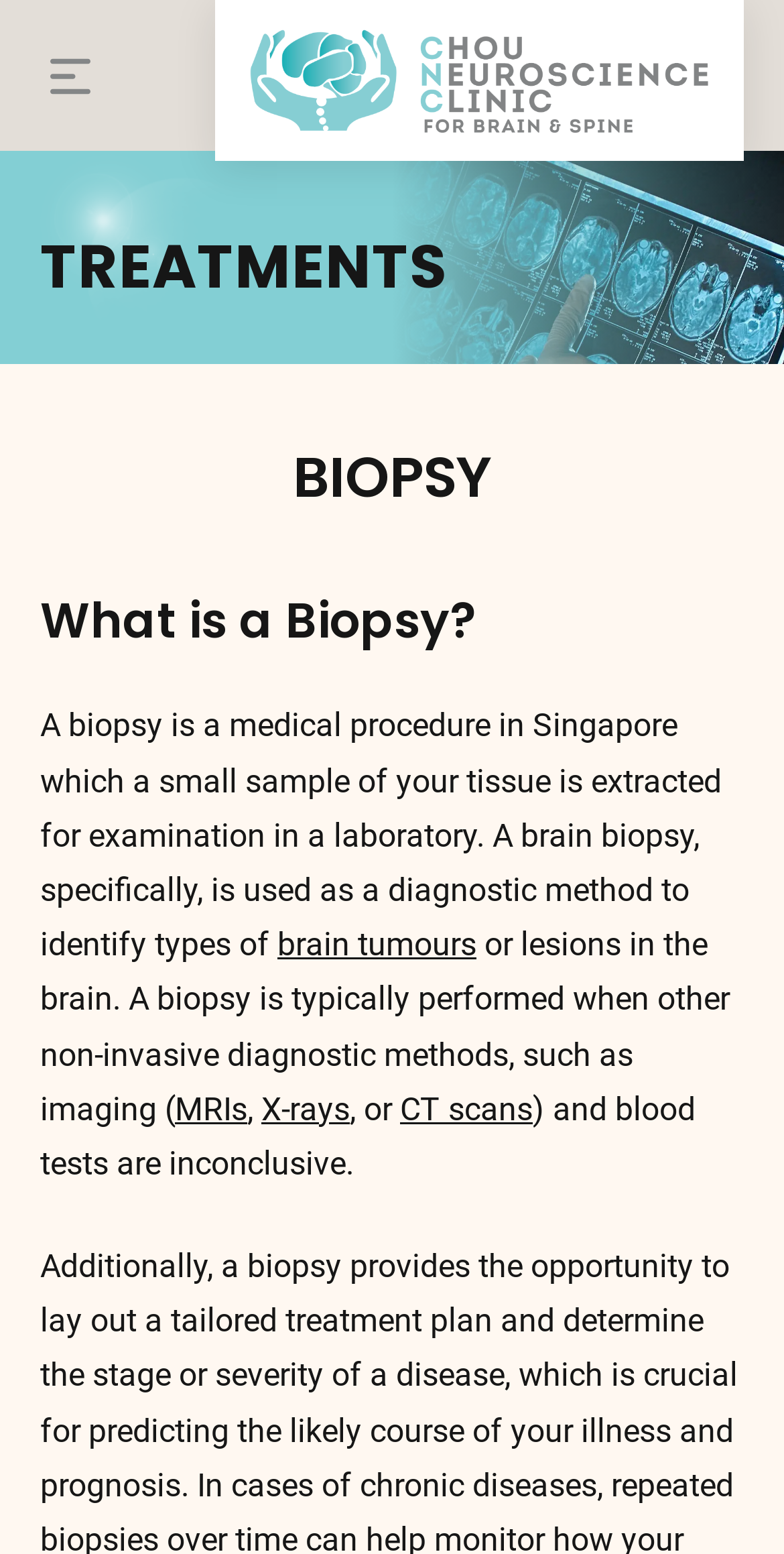Create a detailed summary of the webpage's content and design.

The webpage is about biopsy in Singapore, specifically at Chou Neuroscience Clinic. At the top, there is a link taking up most of the width. Below it, there are two headings, "TREATMENTS" and "BIOPSY", positioned side by side. 

Underneath these headings, there is another heading "What is a Biopsy?" followed by a paragraph of text that explains what a biopsy is, a medical procedure in Singapore where a small sample of tissue is extracted for examination in a laboratory. The text also mentions that a brain biopsy is used to identify types of brain tumours or lesions in the brain.

Within this paragraph, there are links to related terms such as "brain tumours", "MRIs", "X-rays", and "CT scans", which are scattered throughout the text. The links are positioned inline with the surrounding text, with "brain tumours" appearing in the middle of the paragraph, and the other links appearing towards the end of the paragraph.